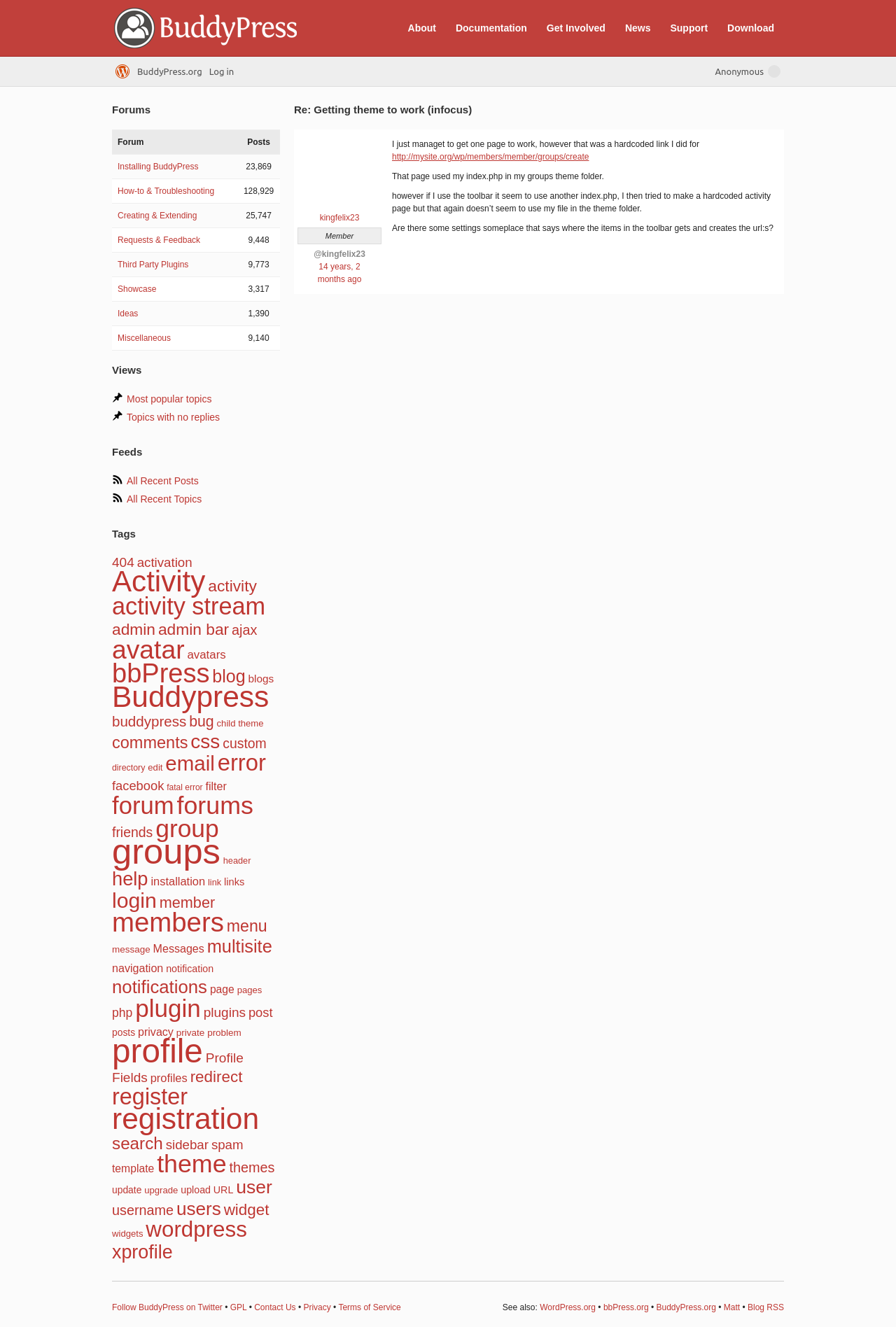Describe the entire webpage, focusing on both content and design.

This webpage is about BuddyPress, a software for online communities, teams, and groups. At the top, there are six links: "About", "Documentation", "Get Involved", "News", "Support", and "Download". Below these links, there is a heading "Re: Getting theme to work (infocus)" followed by a link "BuddyPress.org" and a heading "Forums".

The main content of the page is a discussion thread. The thread starts with a post by "kingfelix23" who is a member, as indicated by the text "Member" and "@kingfelix23". The post is dated "14 years, 2 months ago" and discusses an issue with getting a theme to work. The post includes a link to a website.

Below the post, there are several replies and links to other topics, including "Installing BuddyPress", "How-to & Troubleshooting", "Creating & Extending", "Requests & Feedback", "Third Party Plugins", "Showcase", "Ideas", and "Miscellaneous". Each of these topics has a number of posts associated with it, ranging from 1,390 to 128,929.

On the left side of the page, there are several headings: "Views", "Feeds", and "Tags". Under "Views", there are two links: "Most popular topics" and "Topics with no replies". Under "Feeds", there are two links: "All Recent Posts" and "All Recent Topics". Under "Tags", there are many links to various tags, including "404", "activation", "Activity", and many others, each with a number of items associated with it.

Overall, this webpage appears to be a discussion forum for BuddyPress, where users can ask questions, share knowledge, and discuss various topics related to the software.